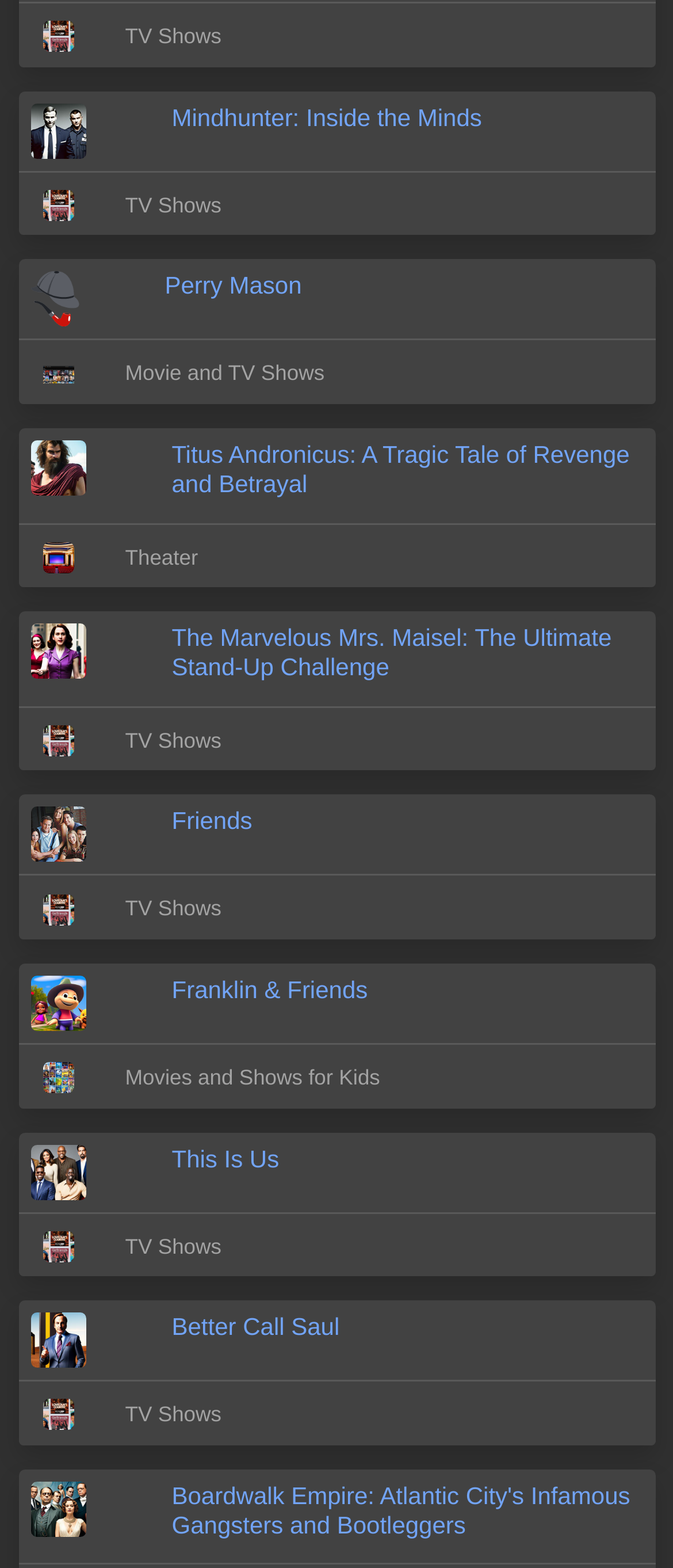Locate the bounding box of the UI element described in the following text: "TV Shows".

[0.186, 0.121, 0.329, 0.139]